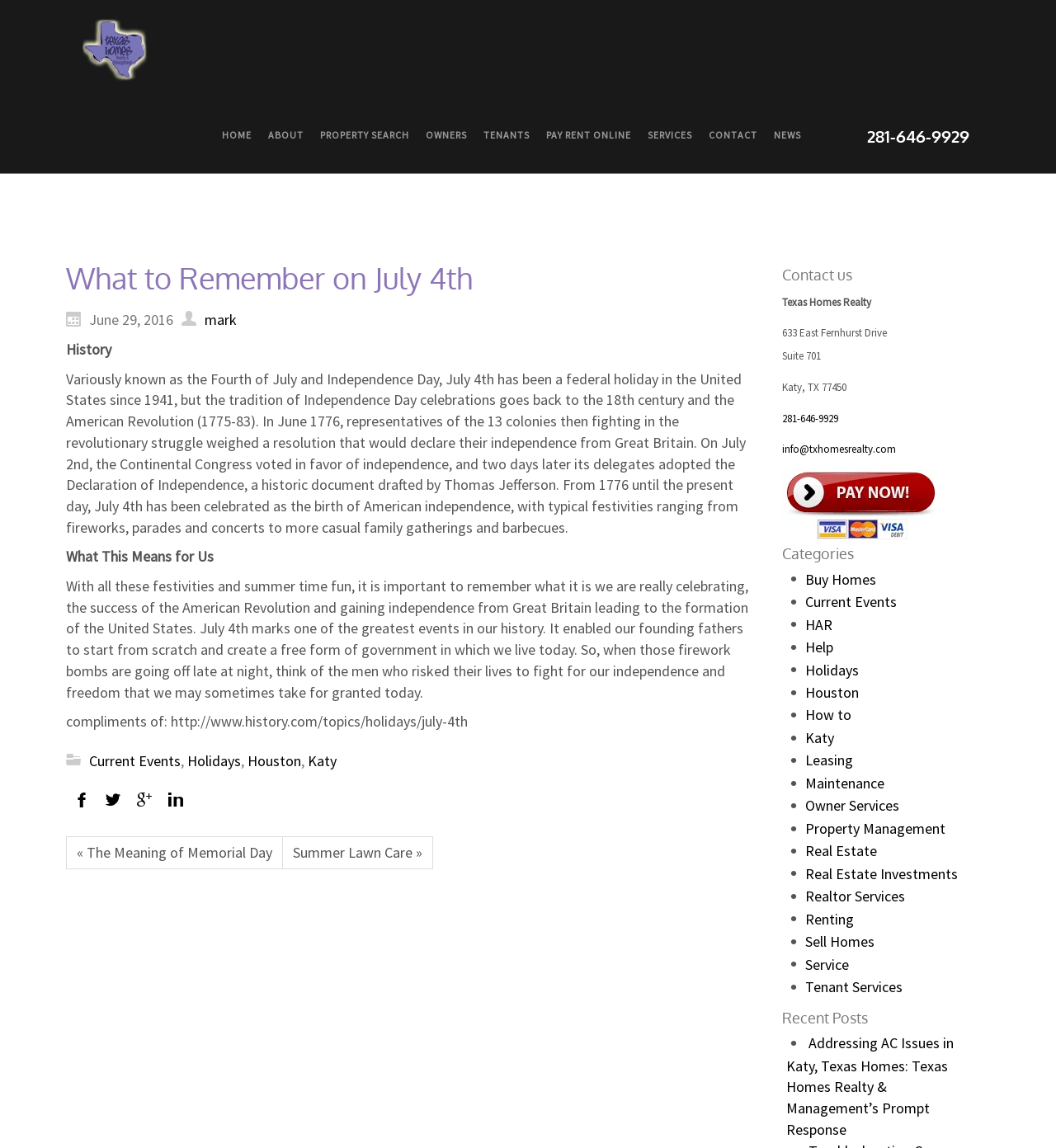Identify the bounding box of the UI element that matches this description: "Summer Lawn Care »".

[0.267, 0.728, 0.41, 0.757]